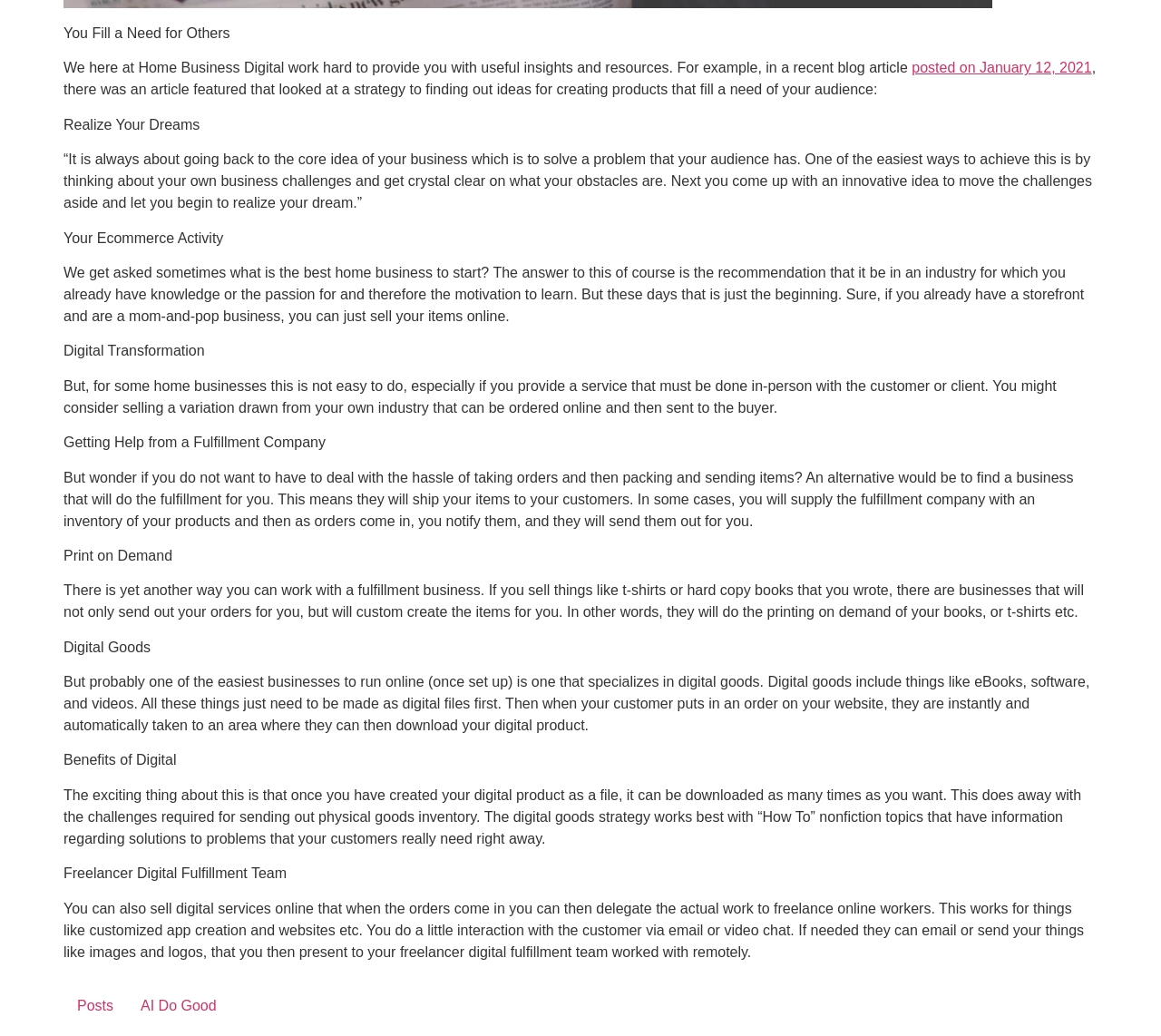What is the benefit of selling digital goods?
Using the information from the image, give a concise answer in one word or a short phrase.

No inventory challenges